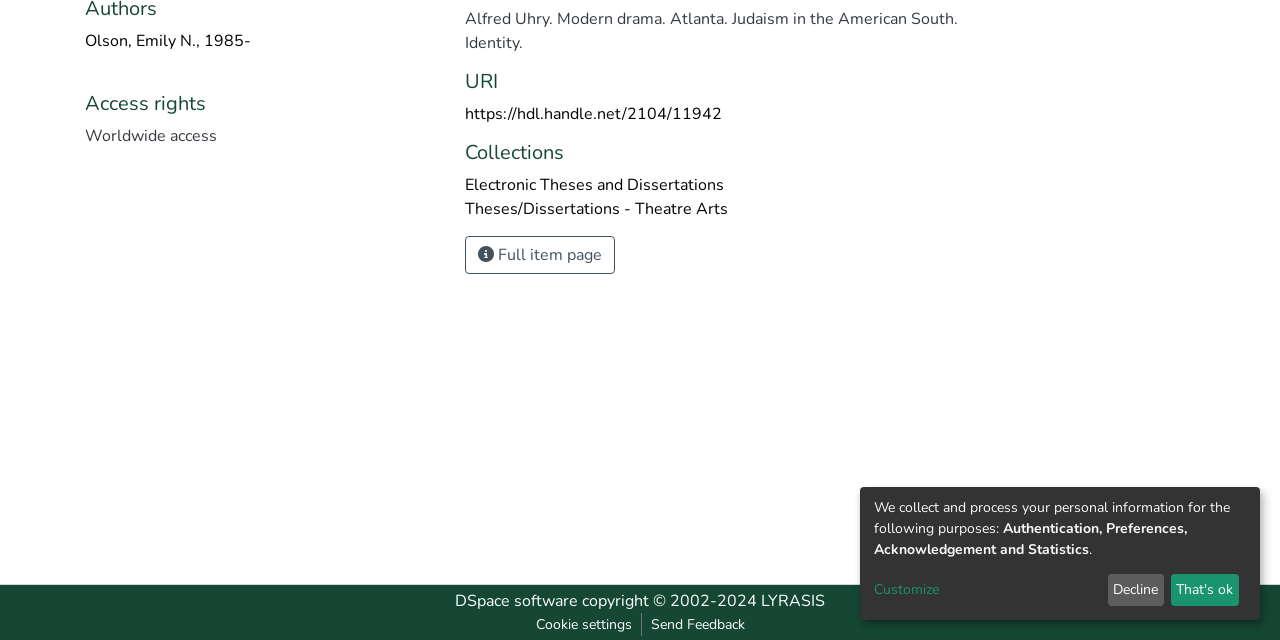Predict the bounding box coordinates of the UI element that matches this description: "LYRASIS". The coordinates should be in the format [left, top, right, bottom] with each value between 0 and 1.

[0.595, 0.922, 0.645, 0.956]